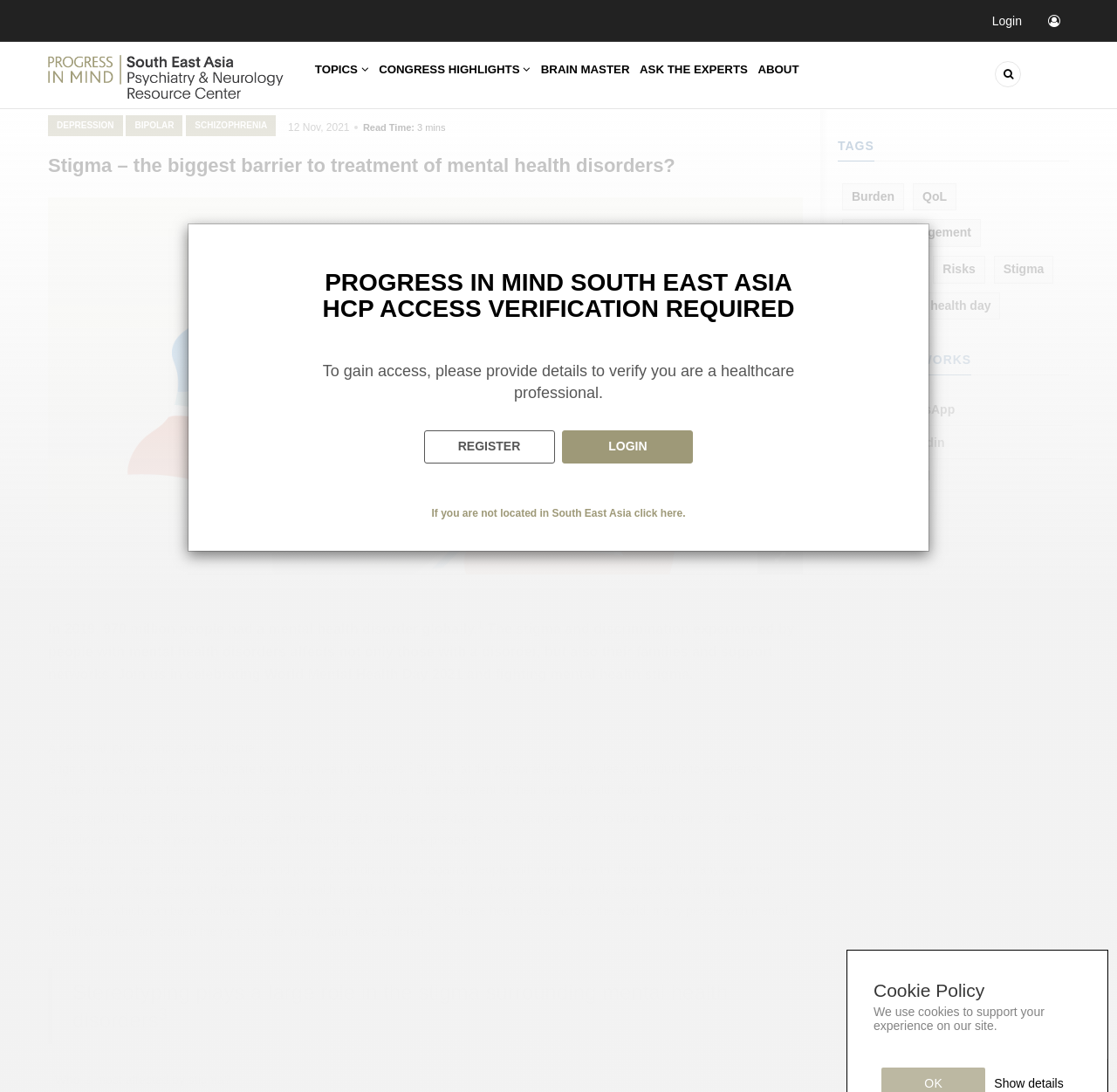Can you find the bounding box coordinates for the element that needs to be clicked to execute this instruction: "Click the 'Login' button"? The coordinates should be given as four float numbers between 0 and 1, i.e., [left, top, right, bottom].

[0.88, 0.013, 0.957, 0.026]